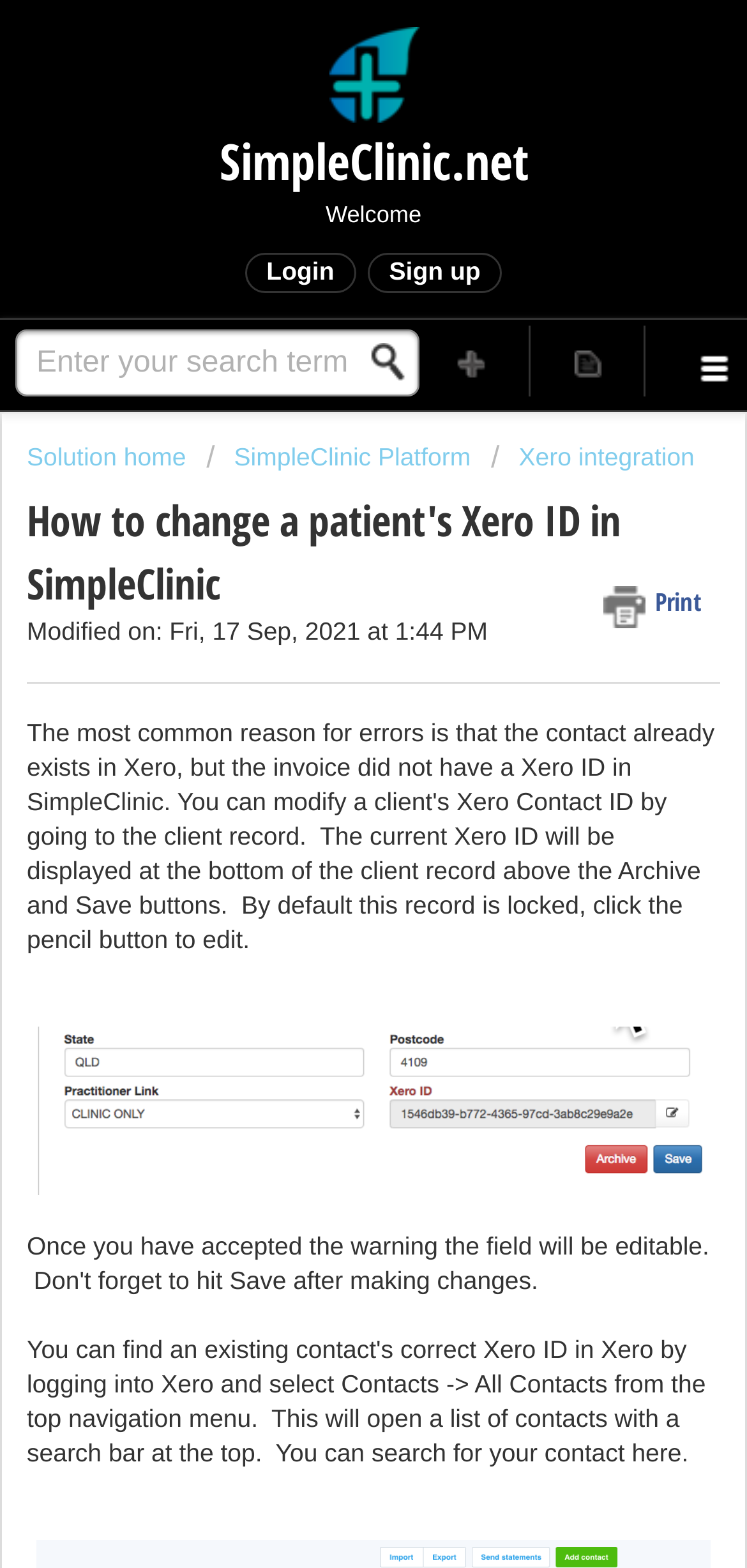Please identify the coordinates of the bounding box for the clickable region that will accomplish this instruction: "Check ticket status".

[0.709, 0.208, 0.865, 0.253]